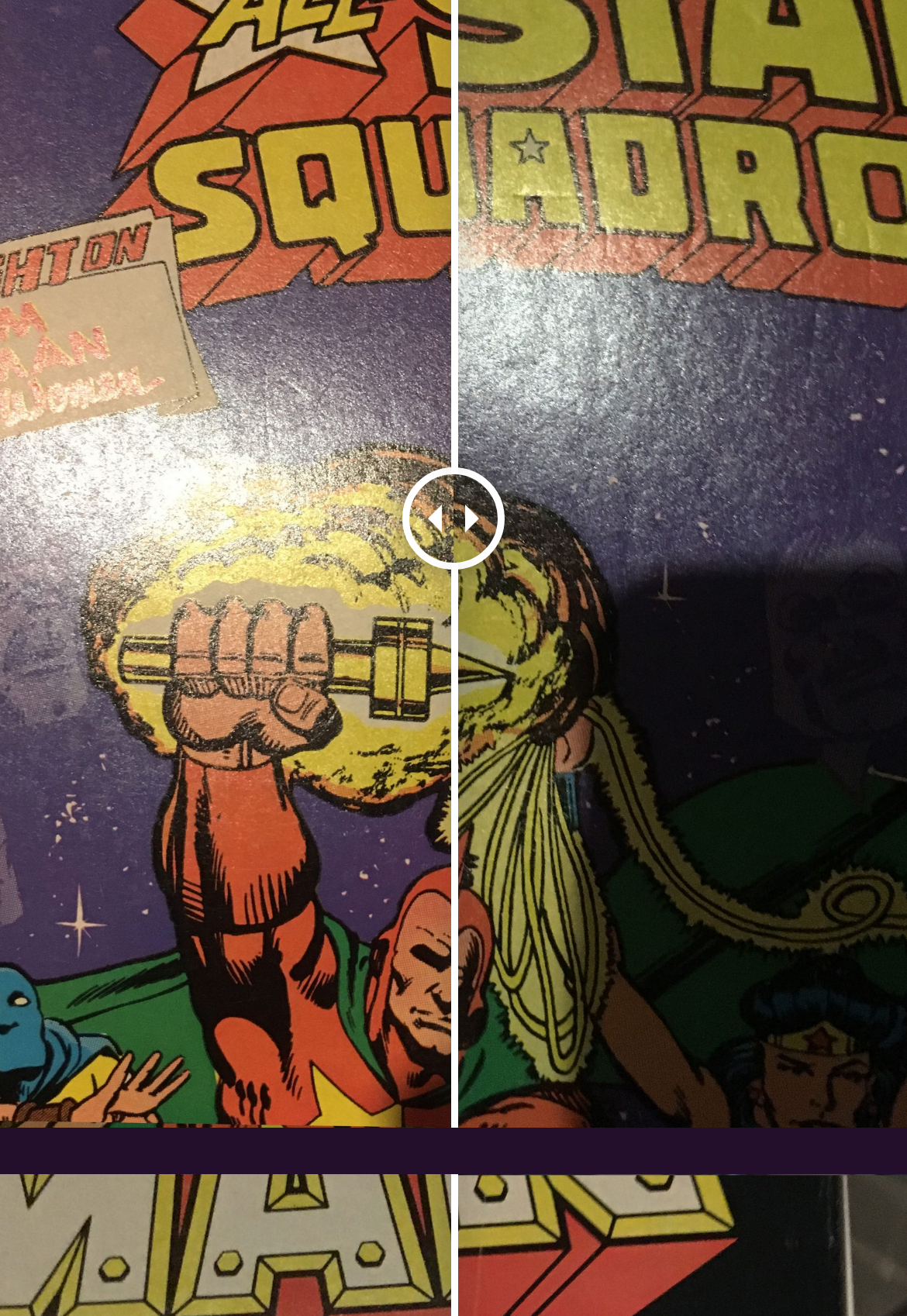Find the bounding box coordinates for the HTML element specified by: "Email Customer Service".

[0.063, 0.817, 0.455, 0.851]